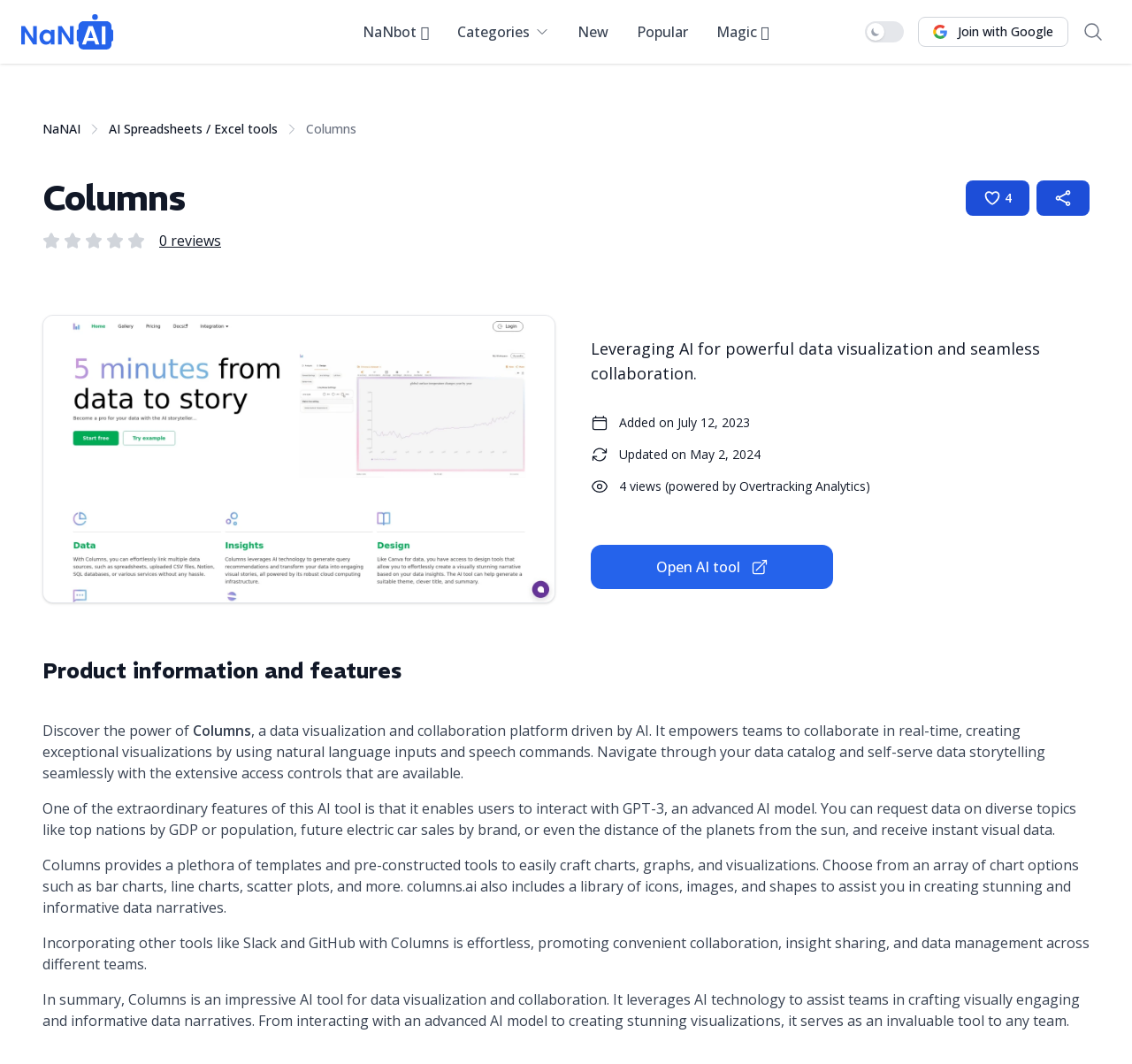Determine the bounding box coordinates for the clickable element required to fulfill the instruction: "Toggle the 'Dark mode' switch". Provide the coordinates as four float numbers between 0 and 1, i.e., [left, top, right, bottom].

[0.764, 0.02, 0.798, 0.04]